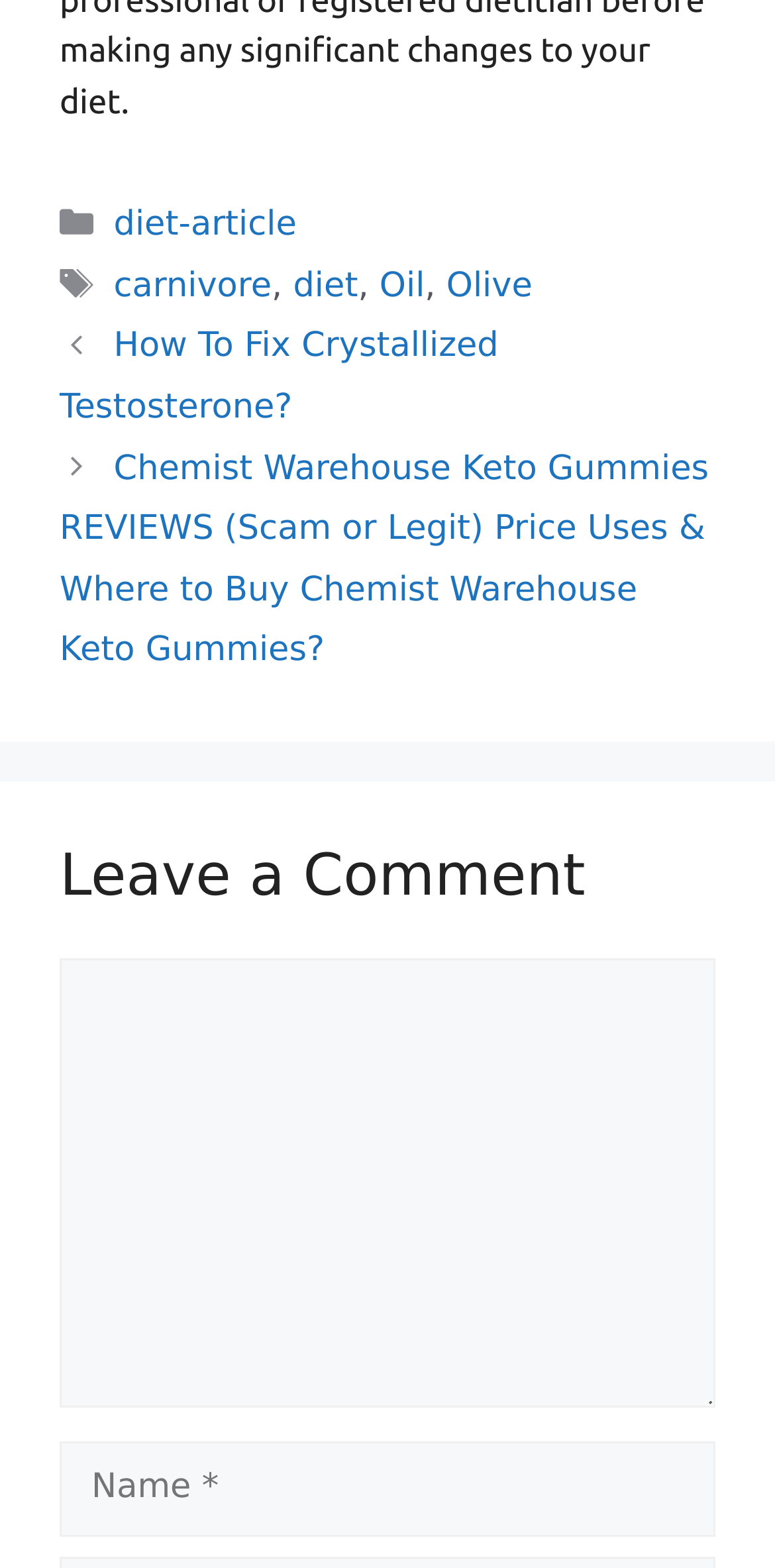Carefully examine the image and provide an in-depth answer to the question: How many categories are listed?

I counted the number of categories listed in the footer section, and there is only one category listed, which is 'diet-article'.